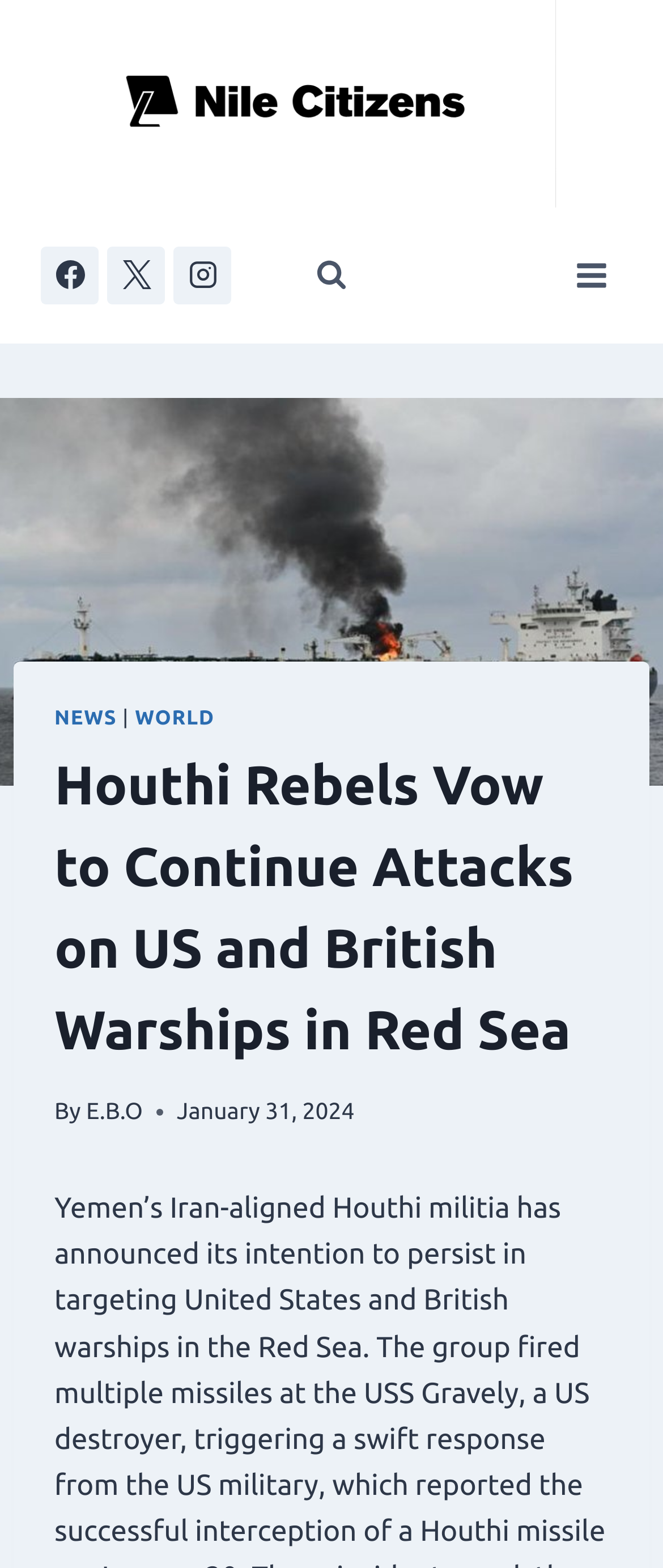Reply to the question with a single word or phrase:
How many social media links are at the top of the page?

3